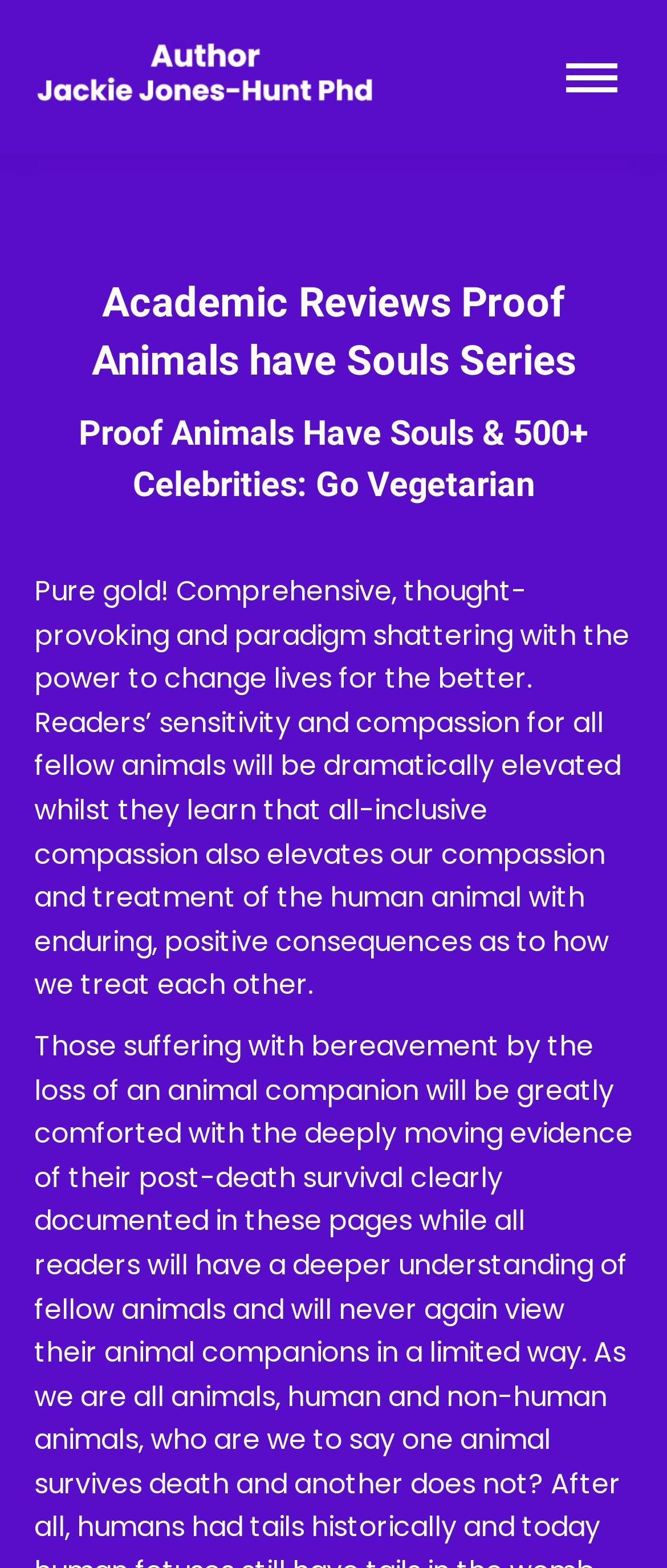Please give a one-word or short phrase response to the following question: 
What is the purpose of the 'Go to Top' link?

To scroll to the top